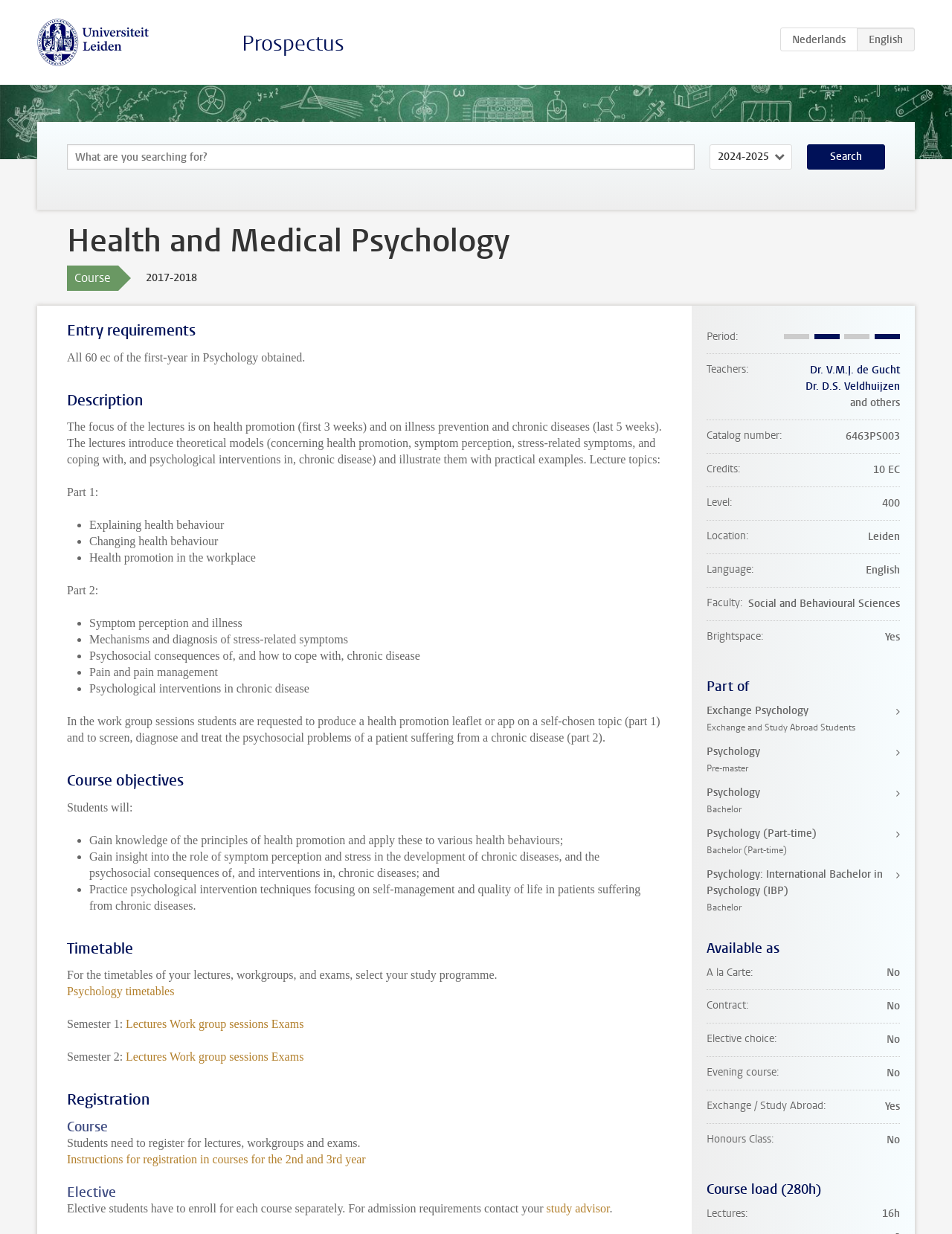Can you determine the bounding box coordinates of the area that needs to be clicked to fulfill the following instruction: "Search for keywords"?

[0.07, 0.117, 0.73, 0.137]